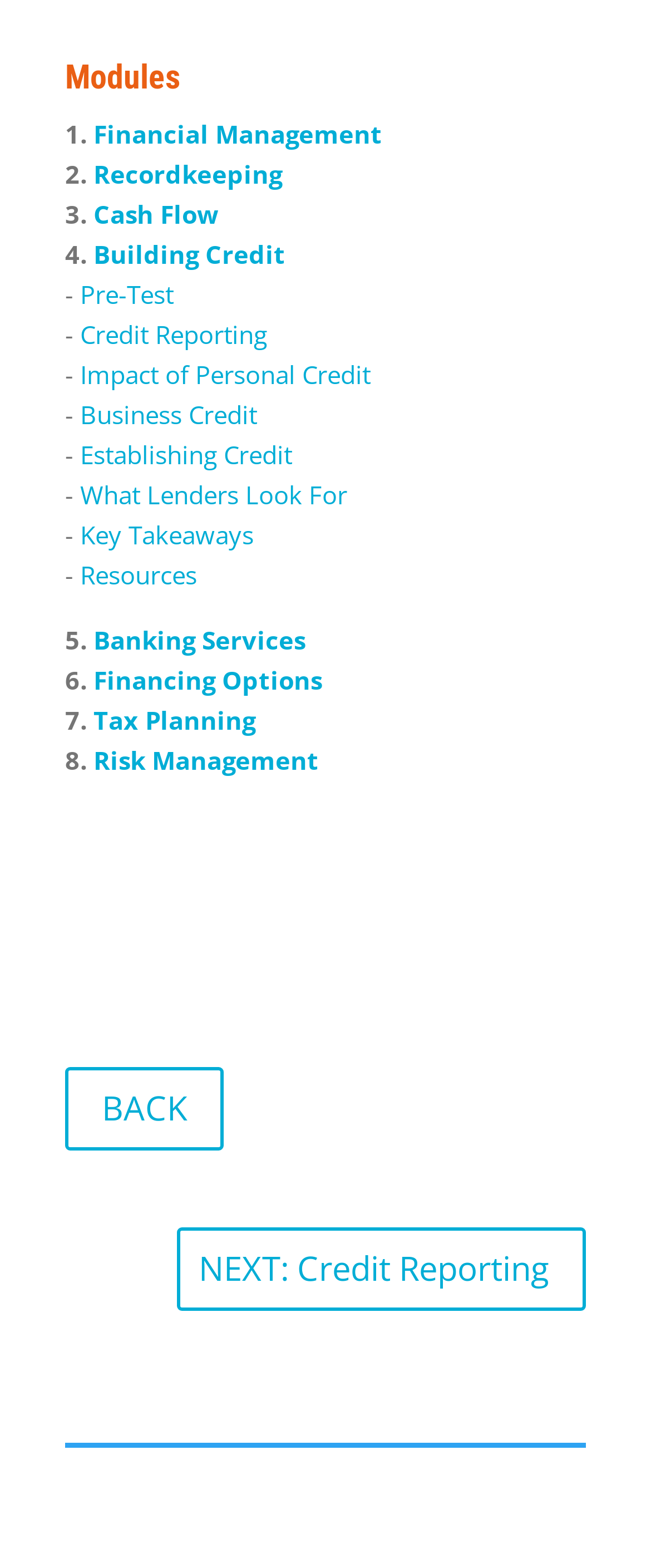Pinpoint the bounding box coordinates of the element to be clicked to execute the instruction: "View Banking Services".

[0.144, 0.397, 0.469, 0.419]